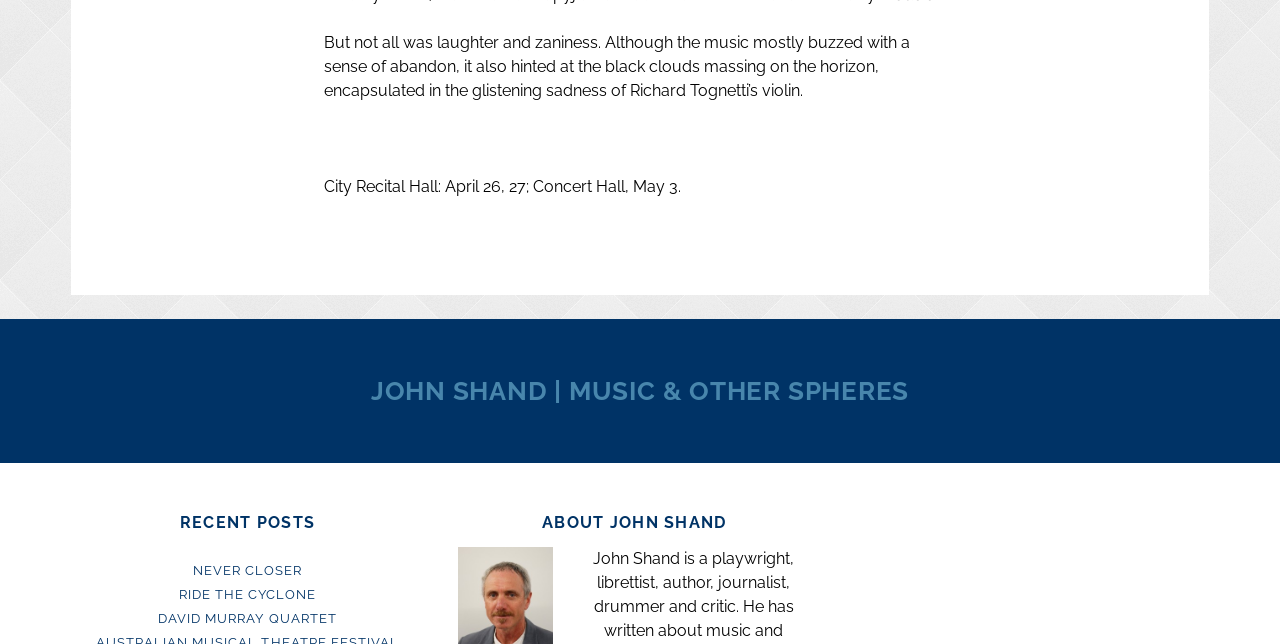Using the element description: "David Murray Quartet", determine the bounding box coordinates. The coordinates should be in the format [left, top, right, bottom], with values between 0 and 1.

[0.123, 0.949, 0.263, 0.973]